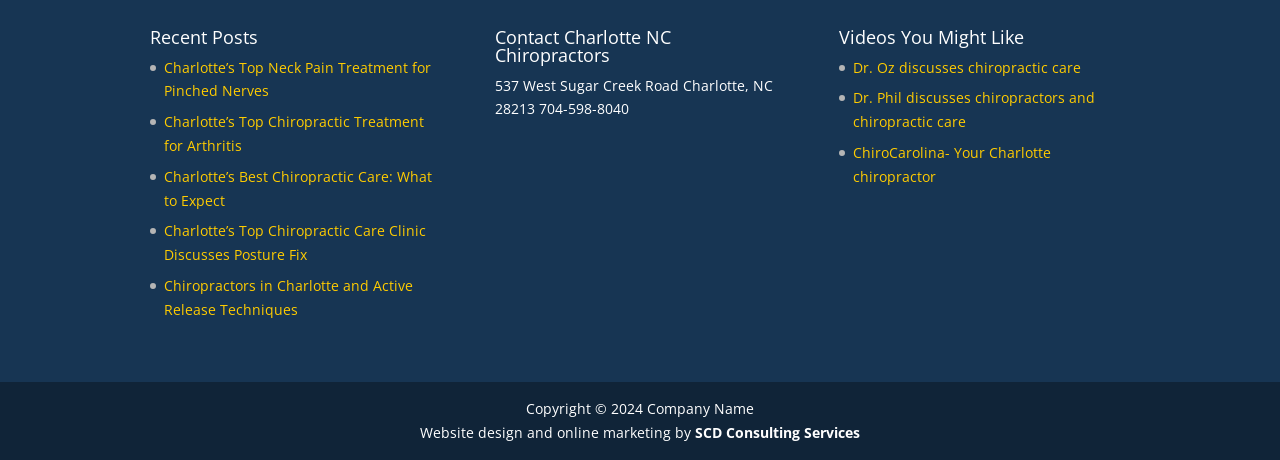Given the webpage screenshot and the description, determine the bounding box coordinates (top-left x, top-left y, bottom-right x, bottom-right y) that define the location of the UI element matching this description: SCD Consulting Services

[0.543, 0.92, 0.672, 0.961]